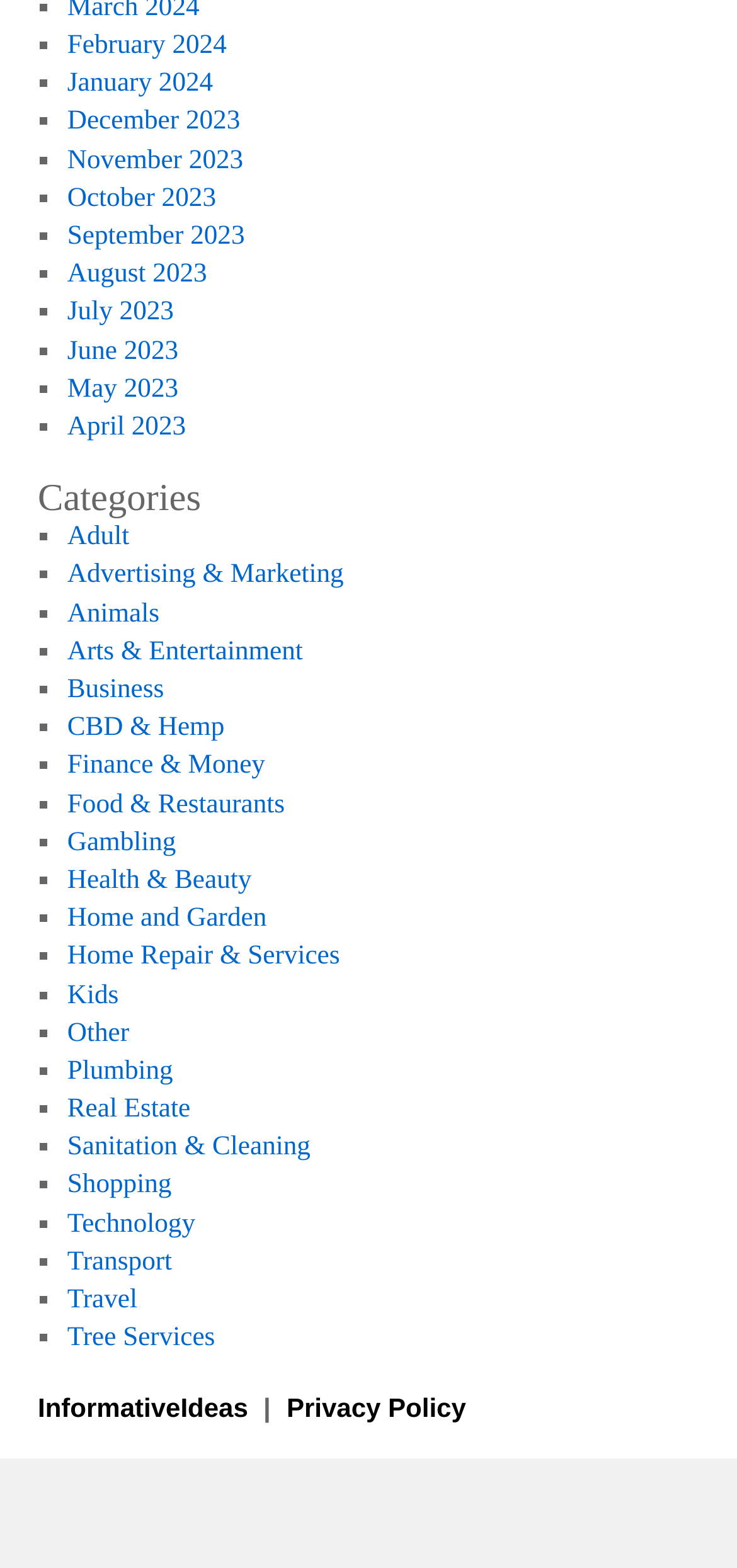What are the categories listed on the webpage?
Using the image provided, answer with just one word or phrase.

Adult, Advertising & Marketing, Animals, etc.